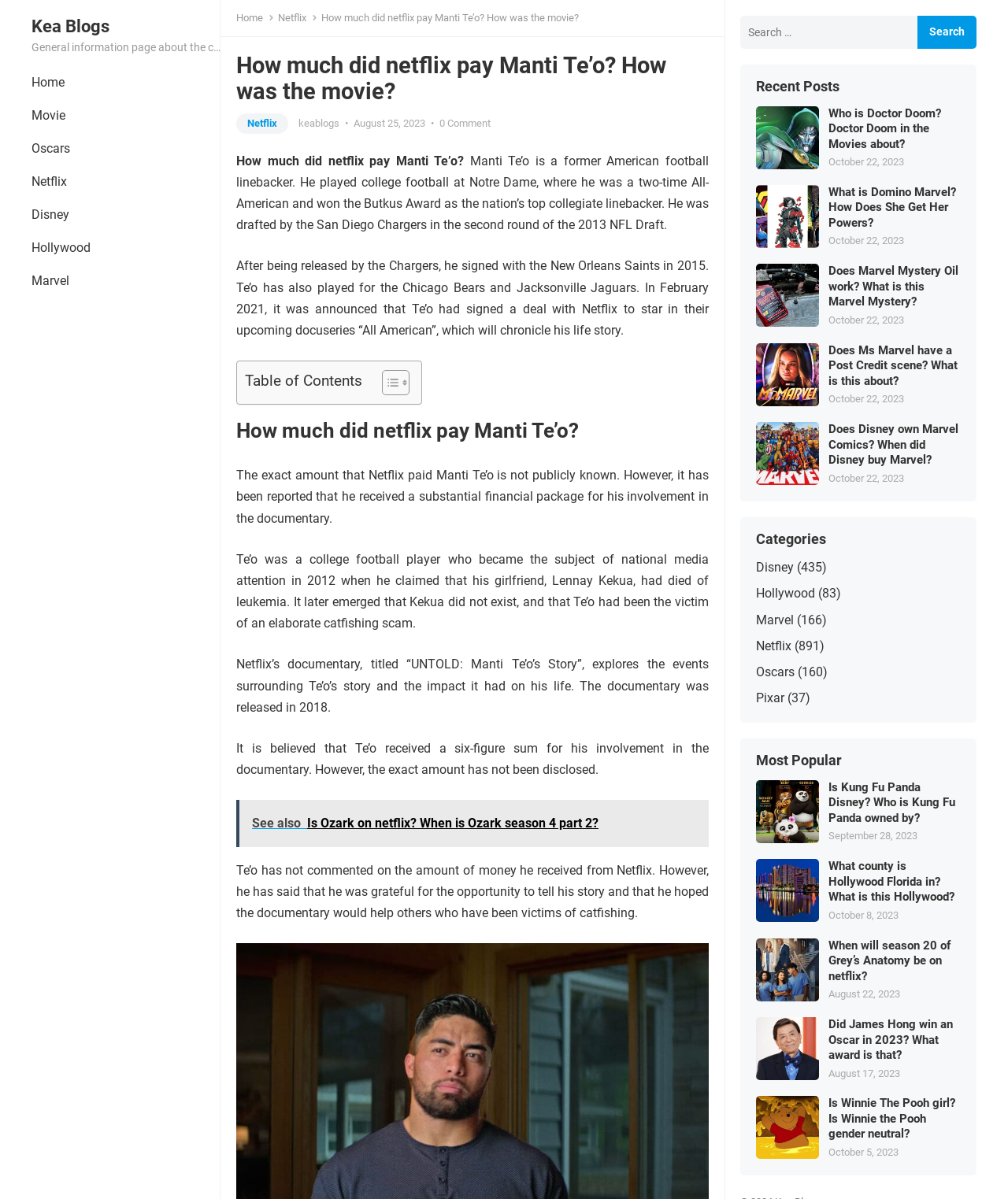Determine the bounding box coordinates for the region that must be clicked to execute the following instruction: "Check the recent post about Doctor Doom".

[0.75, 0.088, 0.812, 0.141]